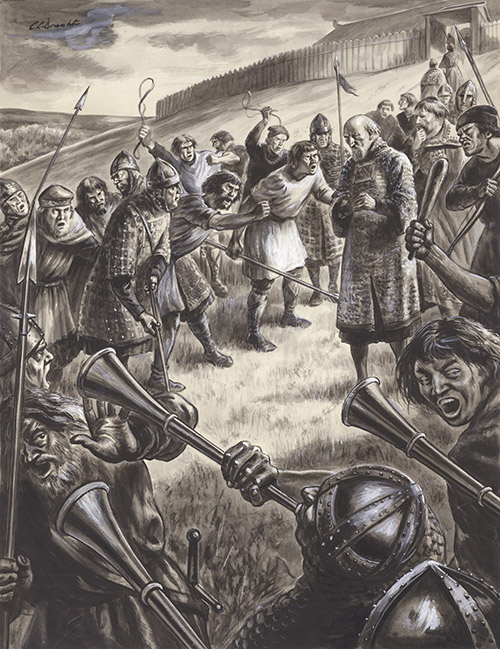Who is the central figure in the chaos?
Carefully examine the image and provide a detailed answer to the question.

The caption describes the central figure as 'a figure resembling Bishop Odo, portrayed with authority and focus amid the clamor', indicating that Bishop Odo is the central figure in the chaotic scene.